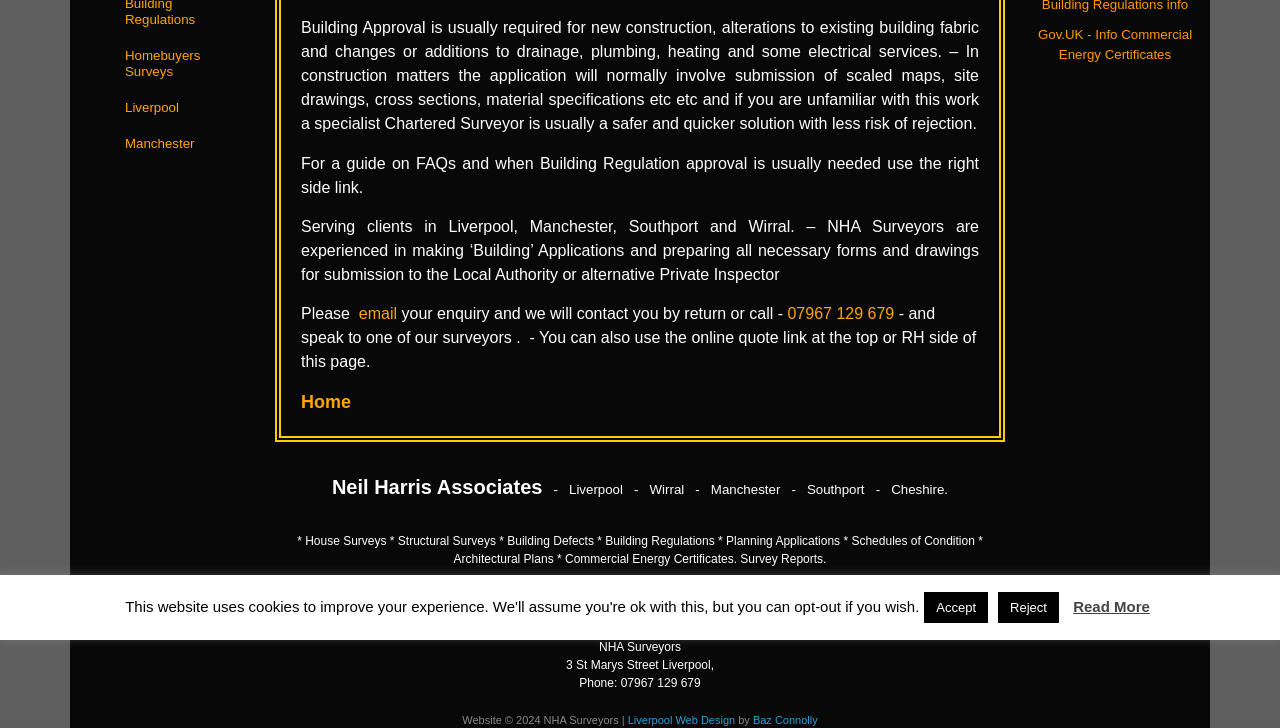Identify and provide the bounding box coordinates of the UI element described: "Homebuyers Surveys". The coordinates should be formatted as [left, top, right, bottom], with each number being a float between 0 and 1.

[0.098, 0.066, 0.191, 0.11]